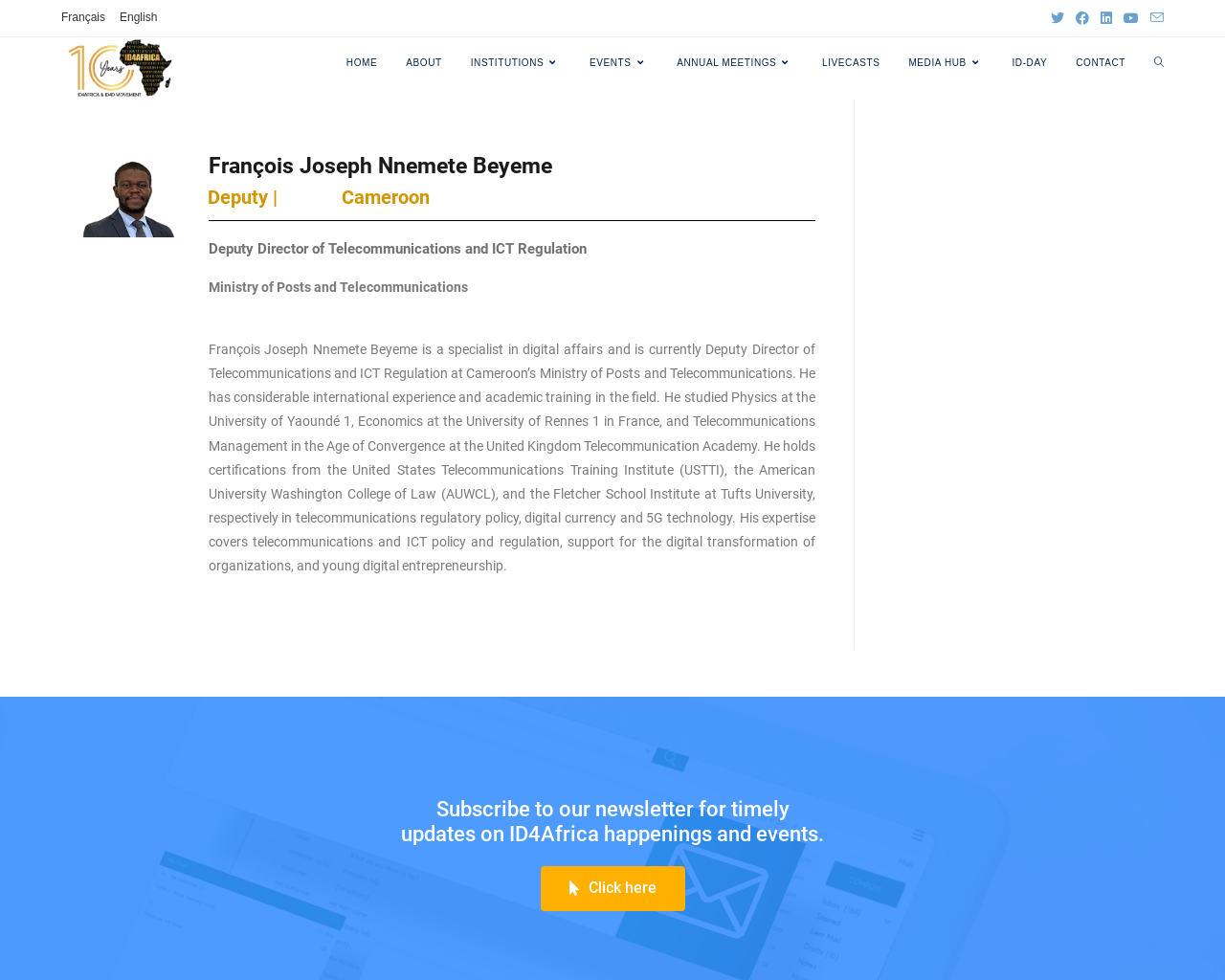What is the purpose of the link 'Click here'?
Please answer the question with as much detail and depth as you can.

I found this information by looking at the heading 'Subscribe to our newsletter for timely updates on ID4Africa happenings and events.' which is located above the link 'Click here'.